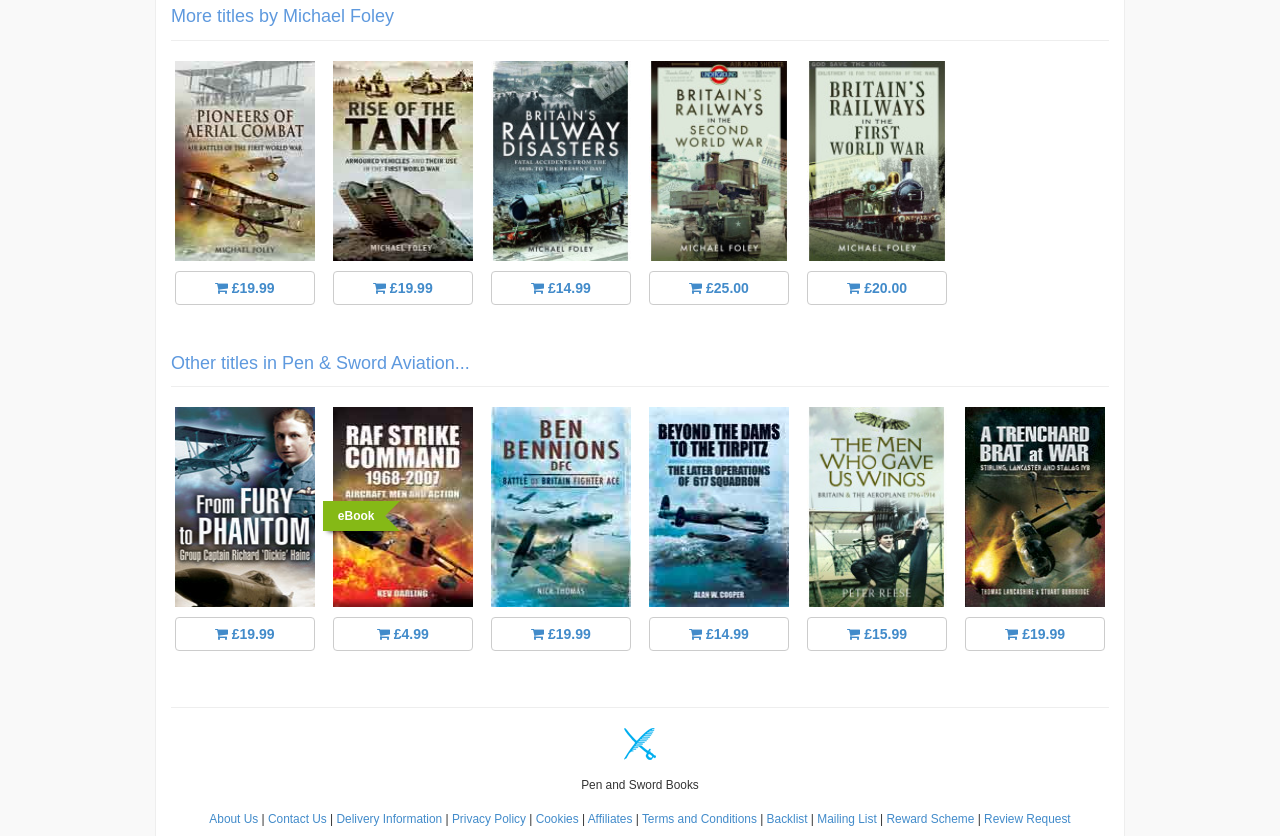Please find and report the bounding box coordinates of the element to click in order to perform the following action: "View more titles by Michael Foley". The coordinates should be expressed as four float numbers between 0 and 1, in the format [left, top, right, bottom].

[0.134, 0.007, 0.308, 0.031]